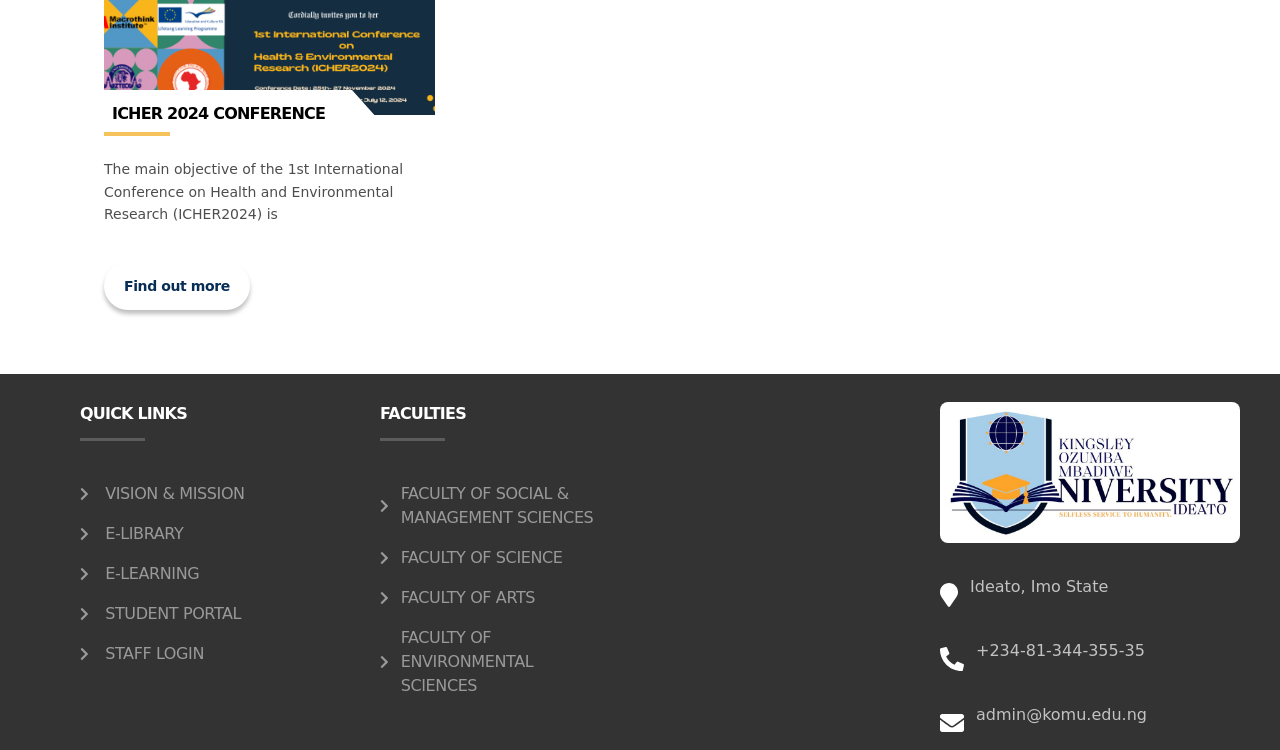Determine the bounding box coordinates of the clickable region to carry out the instruction: "View the 'Logo'".

[0.734, 0.536, 0.969, 0.725]